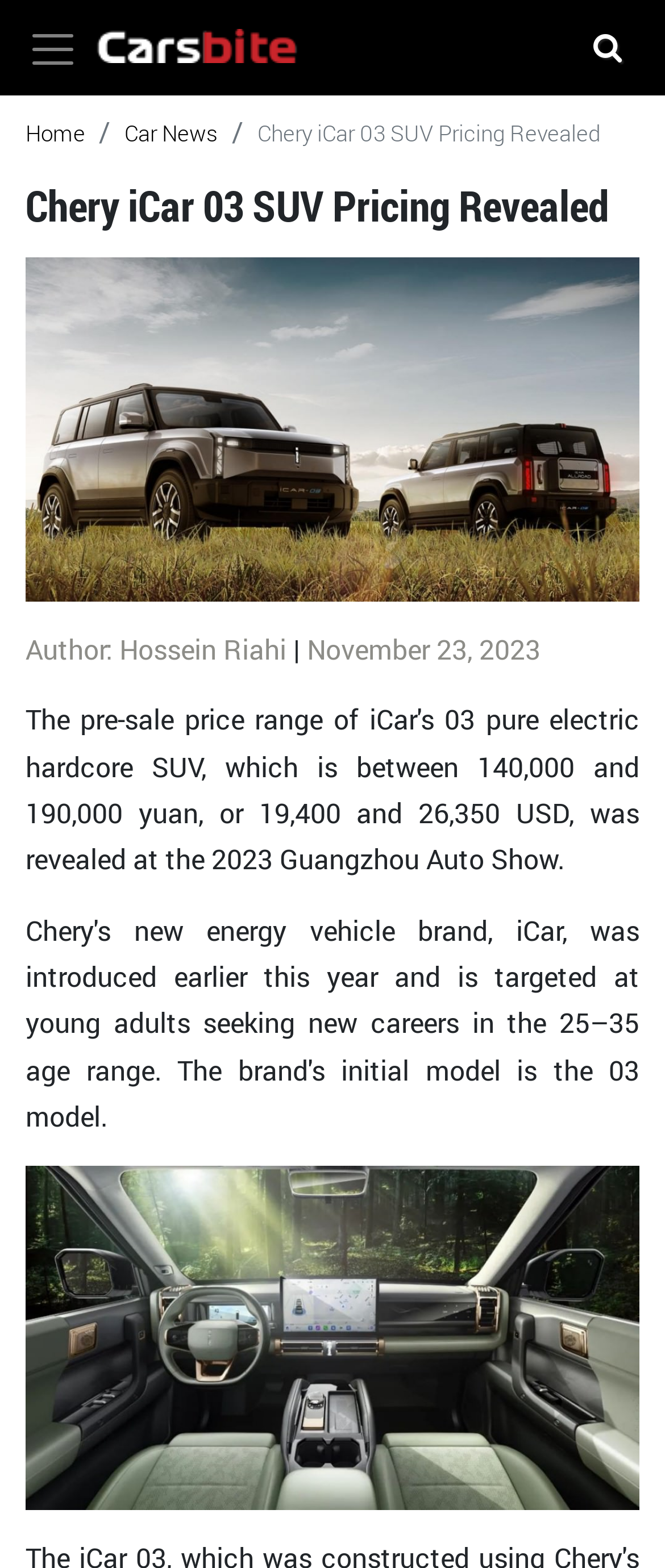Answer the question in one word or a short phrase:
Who is the author of the article?

Hossein Riahi